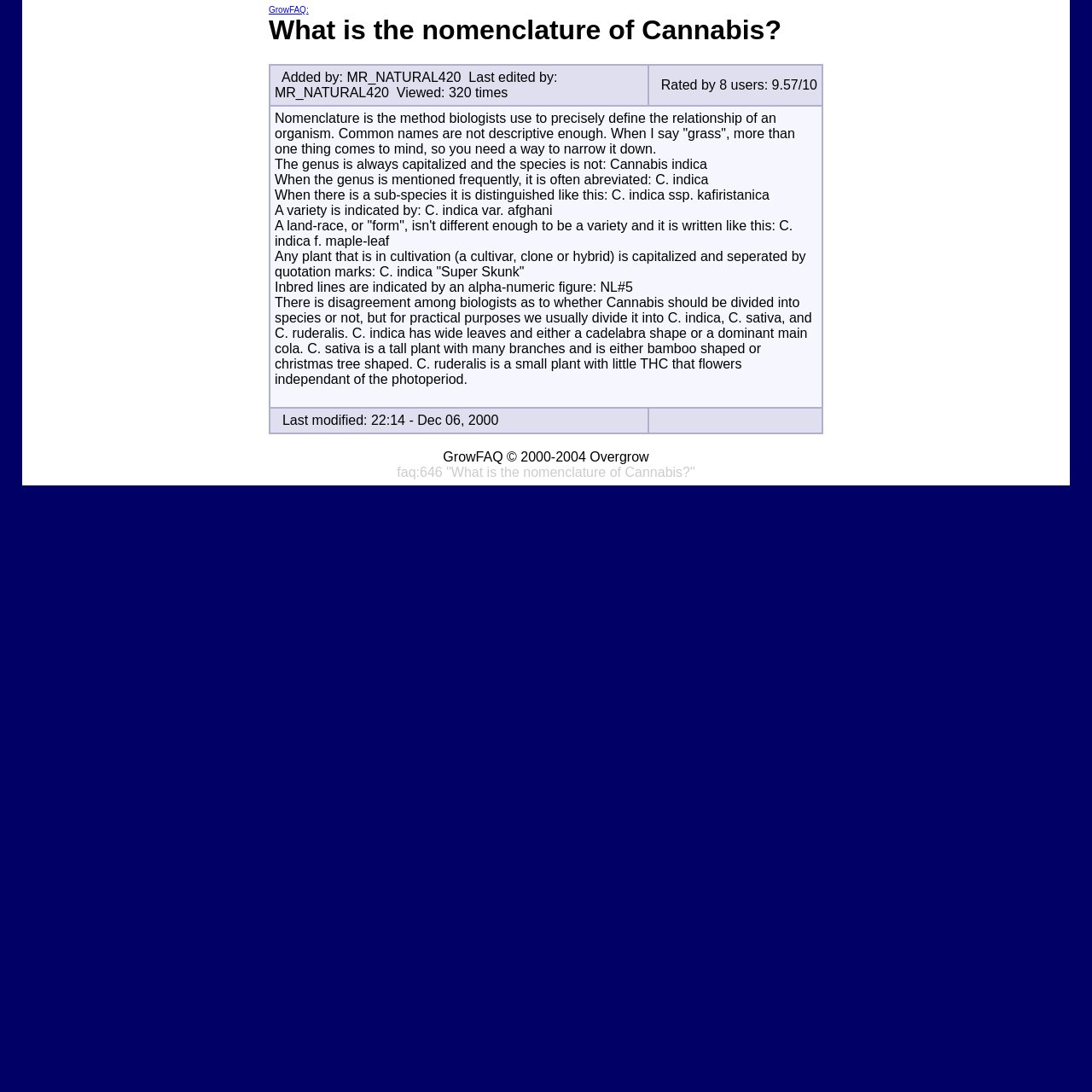How many times has this FAQ been viewed?
Using the image as a reference, deliver a detailed and thorough answer to the question.

The webpage indicates that this FAQ has been viewed 320 times, as shown in the grid cell containing the text 'Viewed: 320 times'.